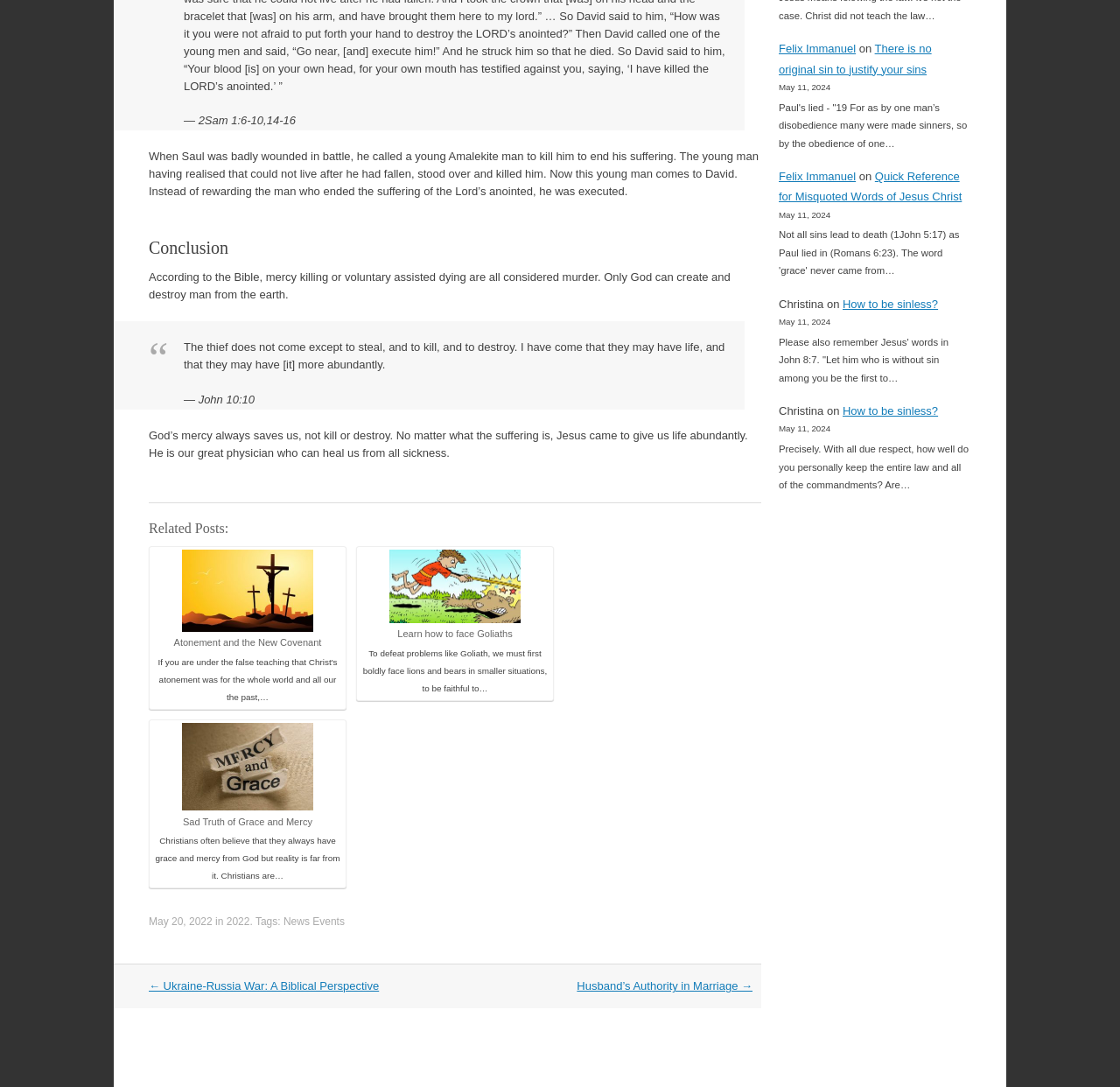Please identify the bounding box coordinates of the clickable element to fulfill the following instruction: "Check the date of the post 'There is no original sin to justify your sins'". The coordinates should be four float numbers between 0 and 1, i.e., [left, top, right, bottom].

[0.695, 0.076, 0.741, 0.085]